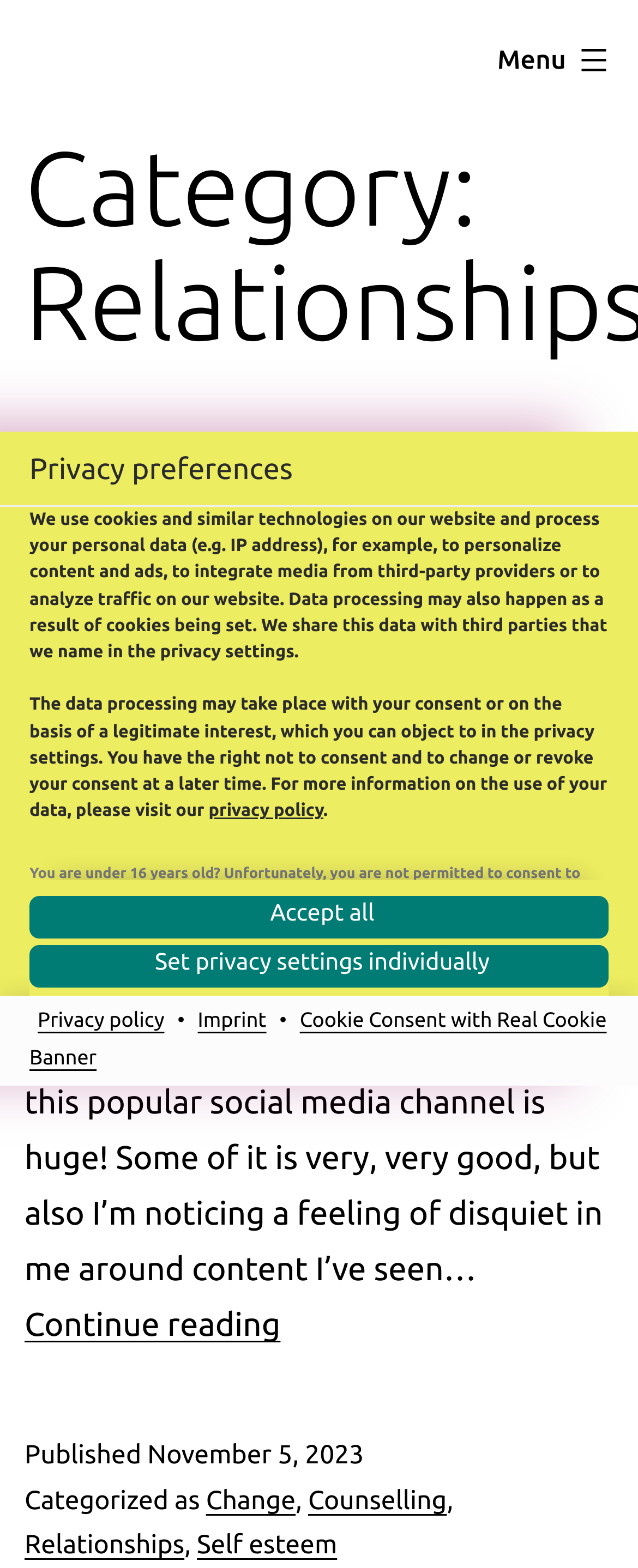Ascertain the bounding box coordinates for the UI element detailed here: "Click here to Register". The coordinates should be provided as [left, top, right, bottom] with each value being a float between 0 and 1.

None